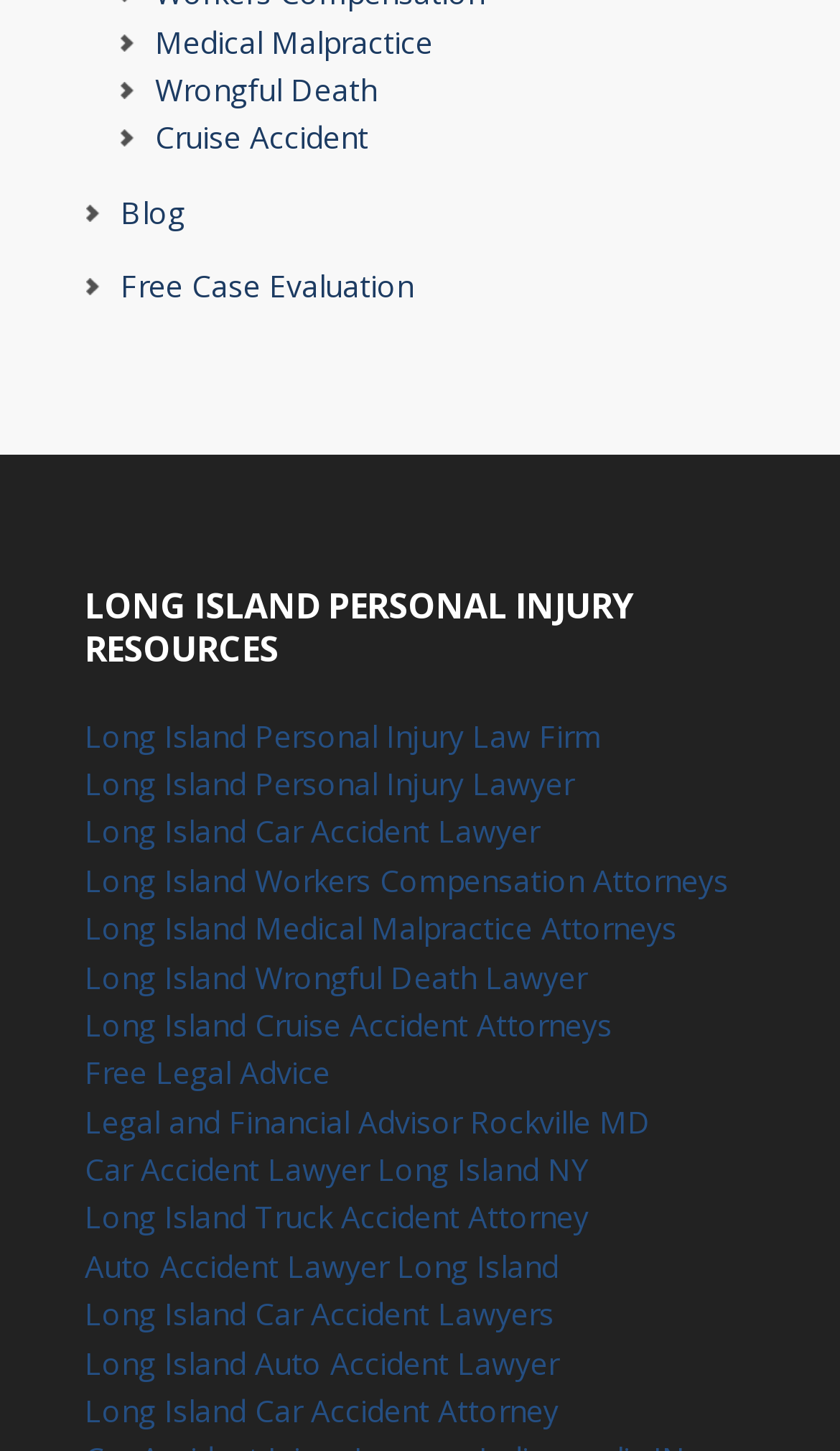What is the main topic of the webpage?
Please provide a comprehensive answer based on the details in the screenshot.

The heading 'LONG ISLAND PERSONAL INJURY RESOURCES' suggests that the main topic of the webpage is related to personal injury resources, which is further supported by the various links to different types of personal injury lawyers and law firms.